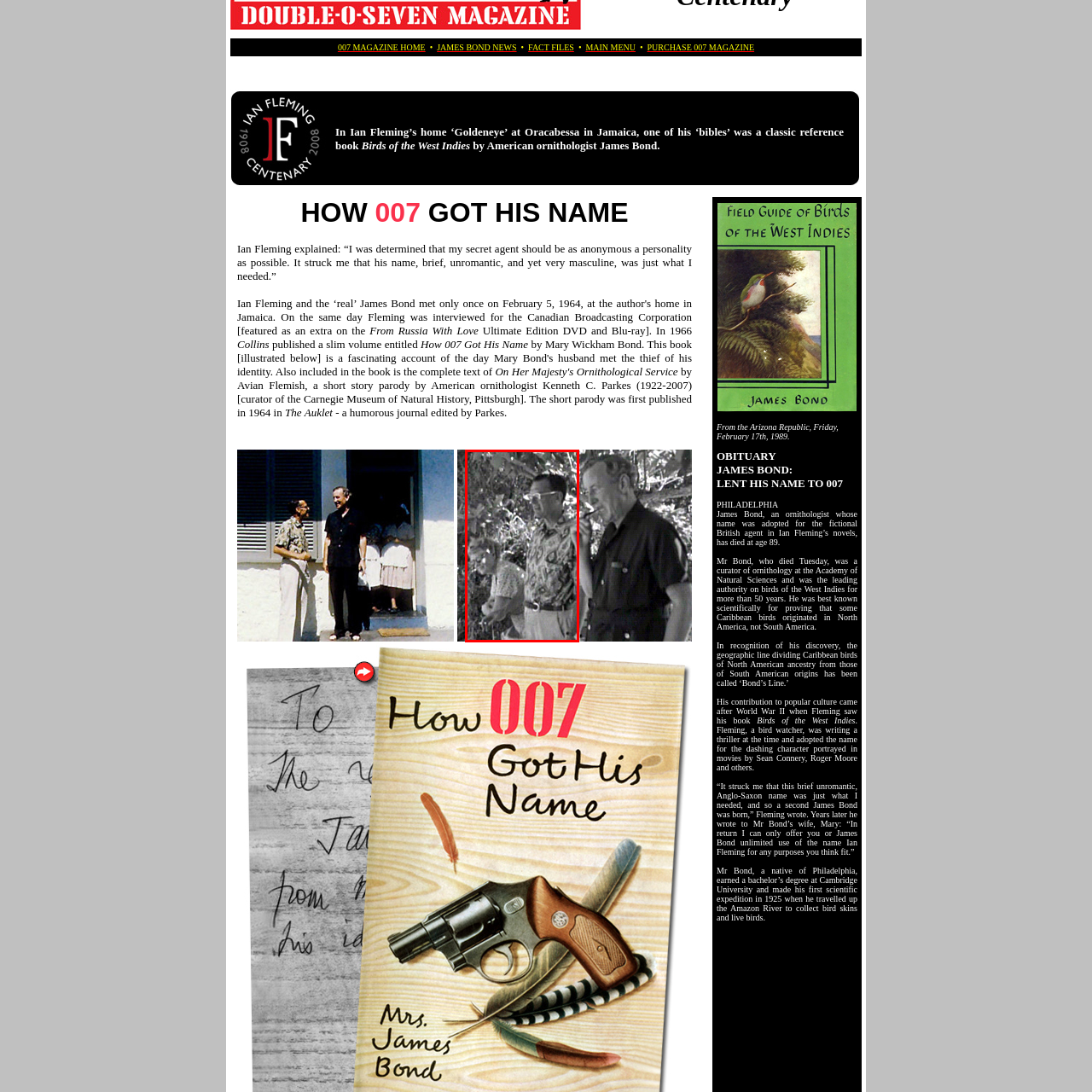Describe extensively the image that is contained within the red box.

The image captures a historical moment featuring Mr. and Mrs. James Bond alongside the famous author Ian Fleming at Fleming's home, Goldeneye, in Jamaica. In this photograph, the couple is seen standing amidst a lush, tropical backdrop, likely during a visit that underscores the significant connection between the real James Bond, an ornithologist, and the fictional character created by Fleming. Dressed in a colorful patterned shirt, the man is likely Mr. Bond, while the woman appears engaged in conversation or reflection. This scene is emblematic of the intertwining lives of literature and real-world inspiration, highlighting how Ian Fleming derived the name "James Bond" from the renowned ornithologist's classic reference book, *Birds of the West Indies*.